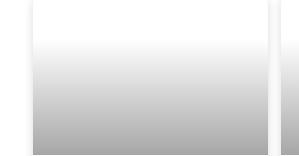Reply to the question with a brief word or phrase: What is the purpose of cleaning lens cloths?

Clear and smudge-free lenses